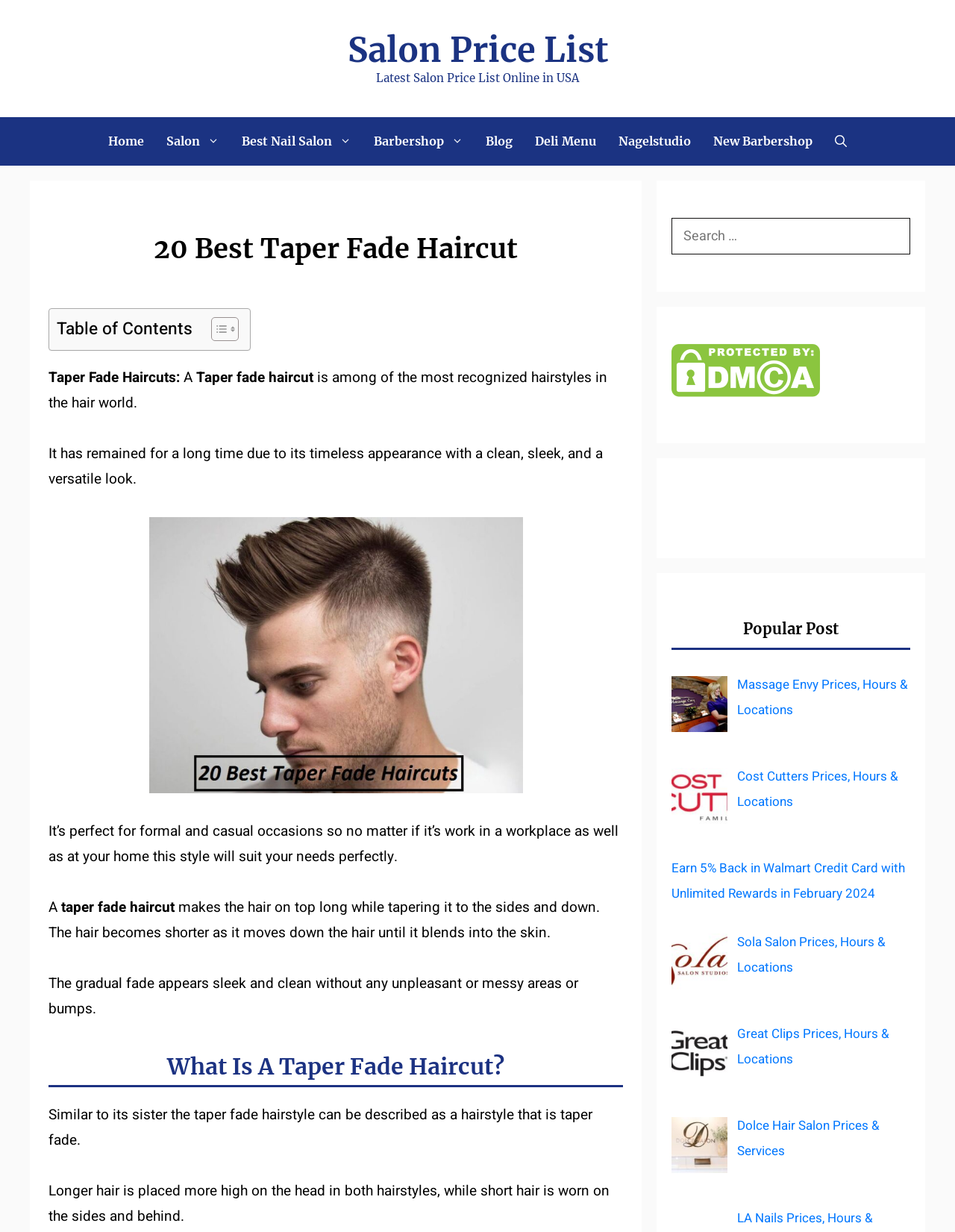Locate the bounding box coordinates of the element's region that should be clicked to carry out the following instruction: "Search for something". The coordinates need to be four float numbers between 0 and 1, i.e., [left, top, right, bottom].

[0.703, 0.177, 0.953, 0.206]